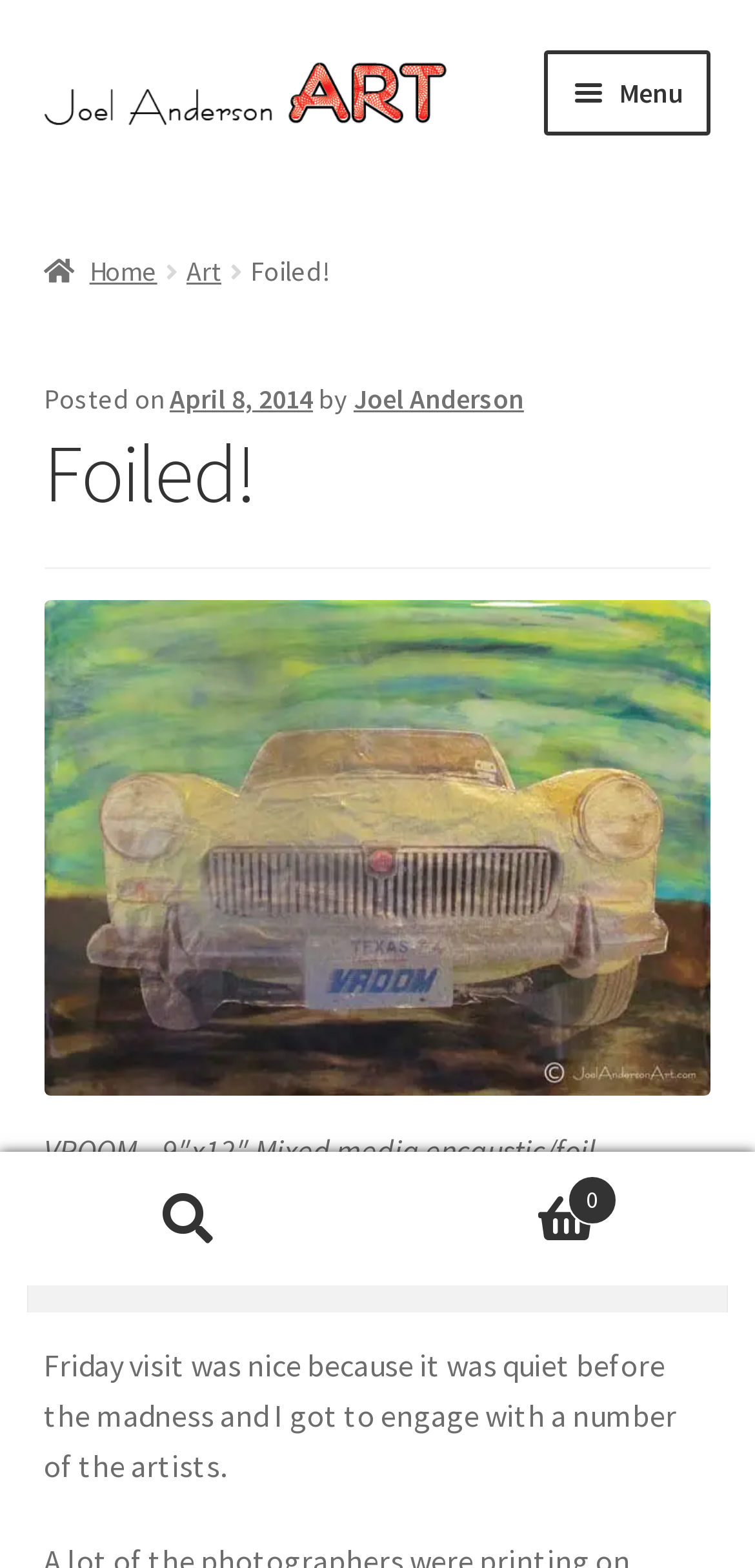From the screenshot, find the bounding box of the UI element matching this description: "Expand child menu". Supply the bounding box coordinates in the form [left, top, right, bottom], each a float between 0 and 1.

[0.8, 0.153, 0.942, 0.209]